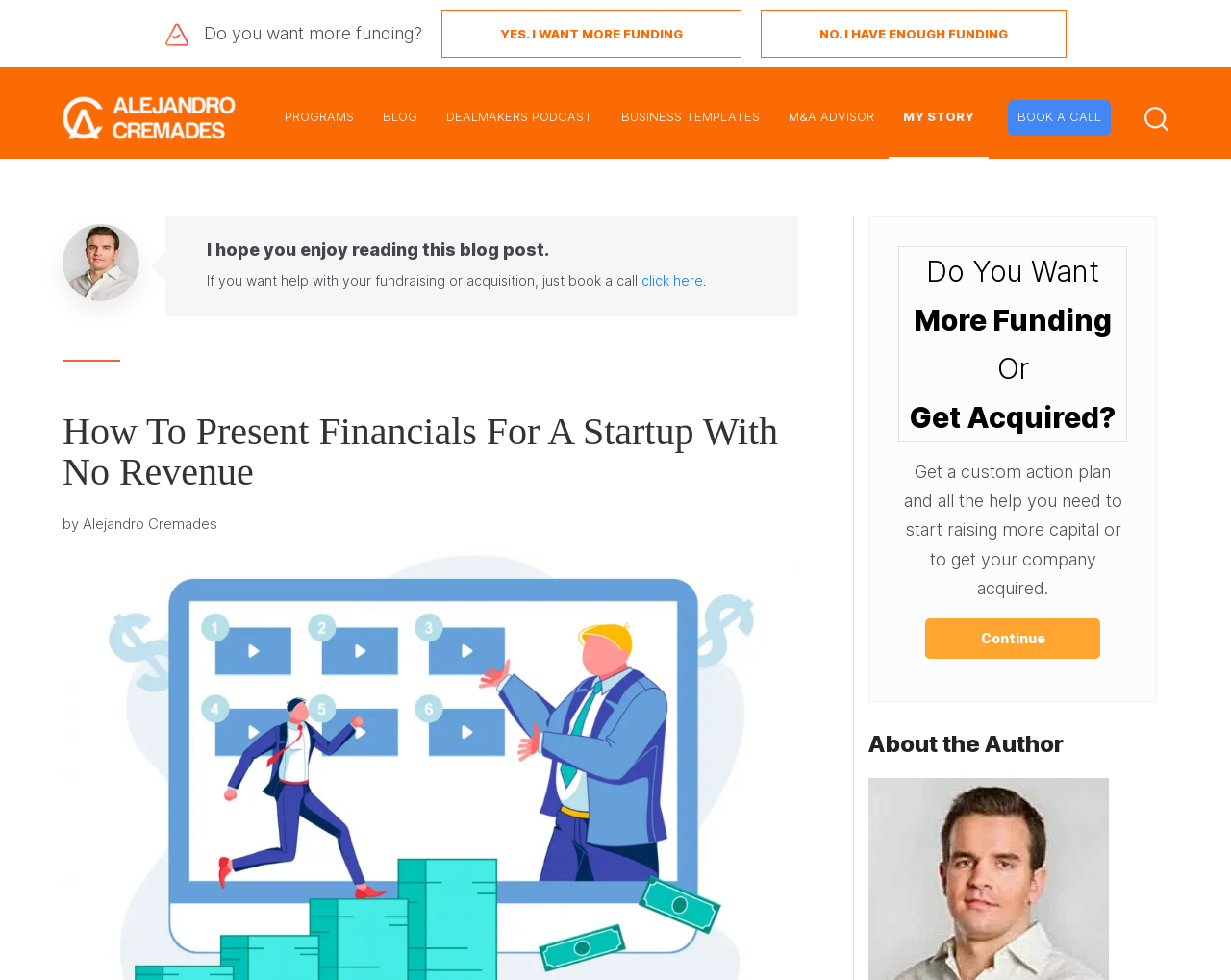Please find and give the text of the main heading on the webpage.

How To Present Financials For A Startup With No Revenue